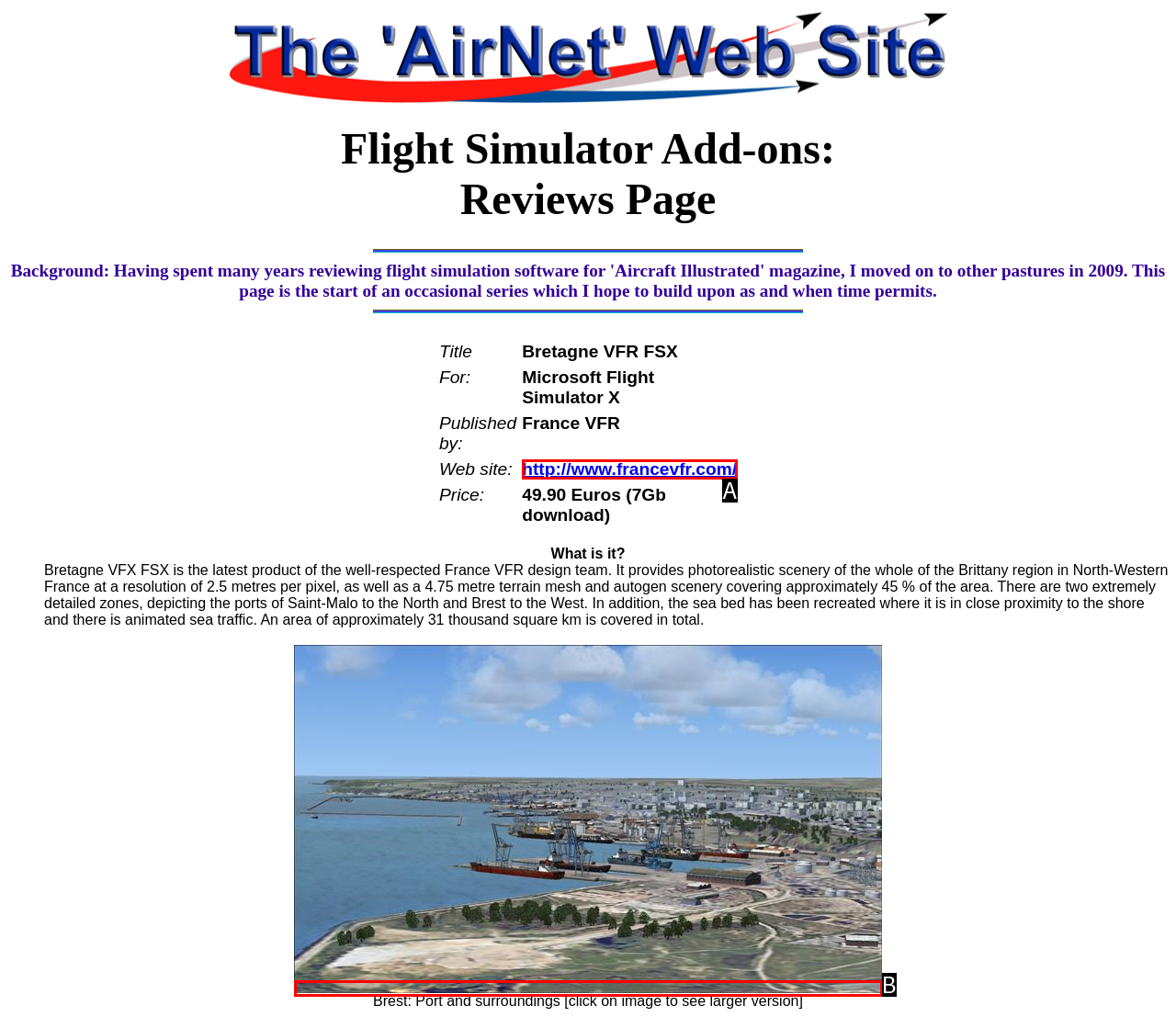Which UI element matches this description: http://www.francevfr.com/?
Reply with the letter of the correct option directly.

A